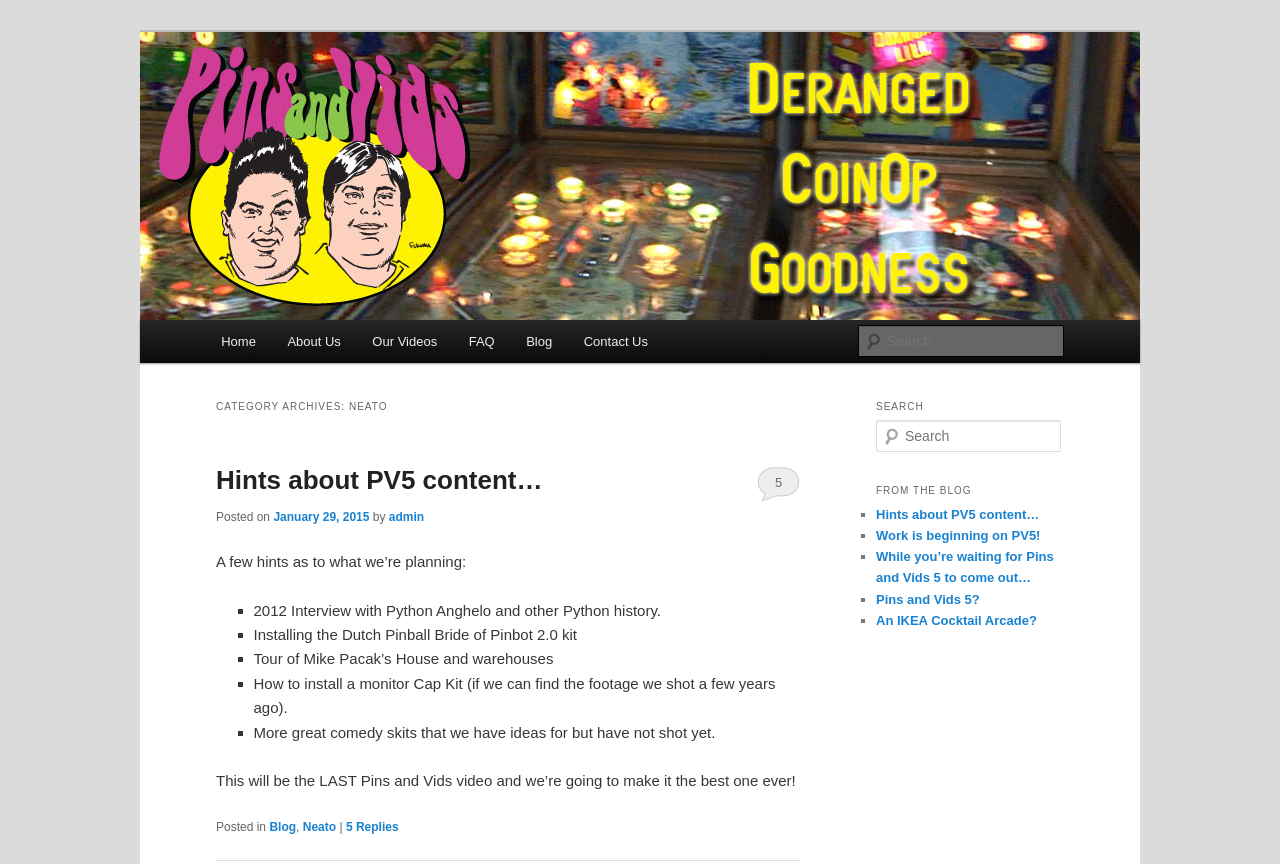Provide a one-word or one-phrase answer to the question:
What is the text of the first heading?

Pins and Vids